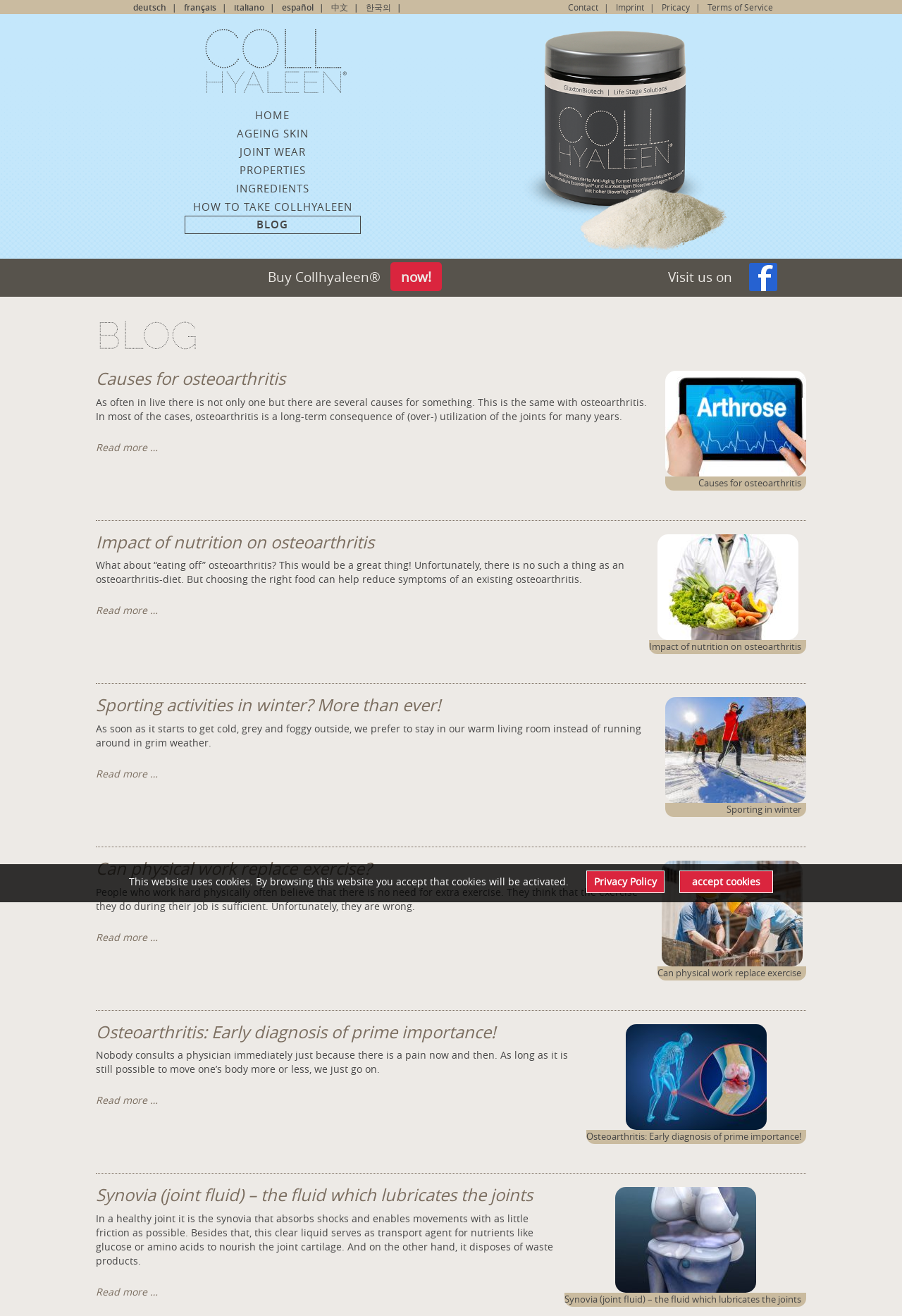Determine the bounding box coordinates of the region I should click to achieve the following instruction: "Read the article: Causes for osteoarthritis". Ensure the bounding box coordinates are four float numbers between 0 and 1, i.e., [left, top, right, bottom].

[0.738, 0.282, 0.894, 0.362]